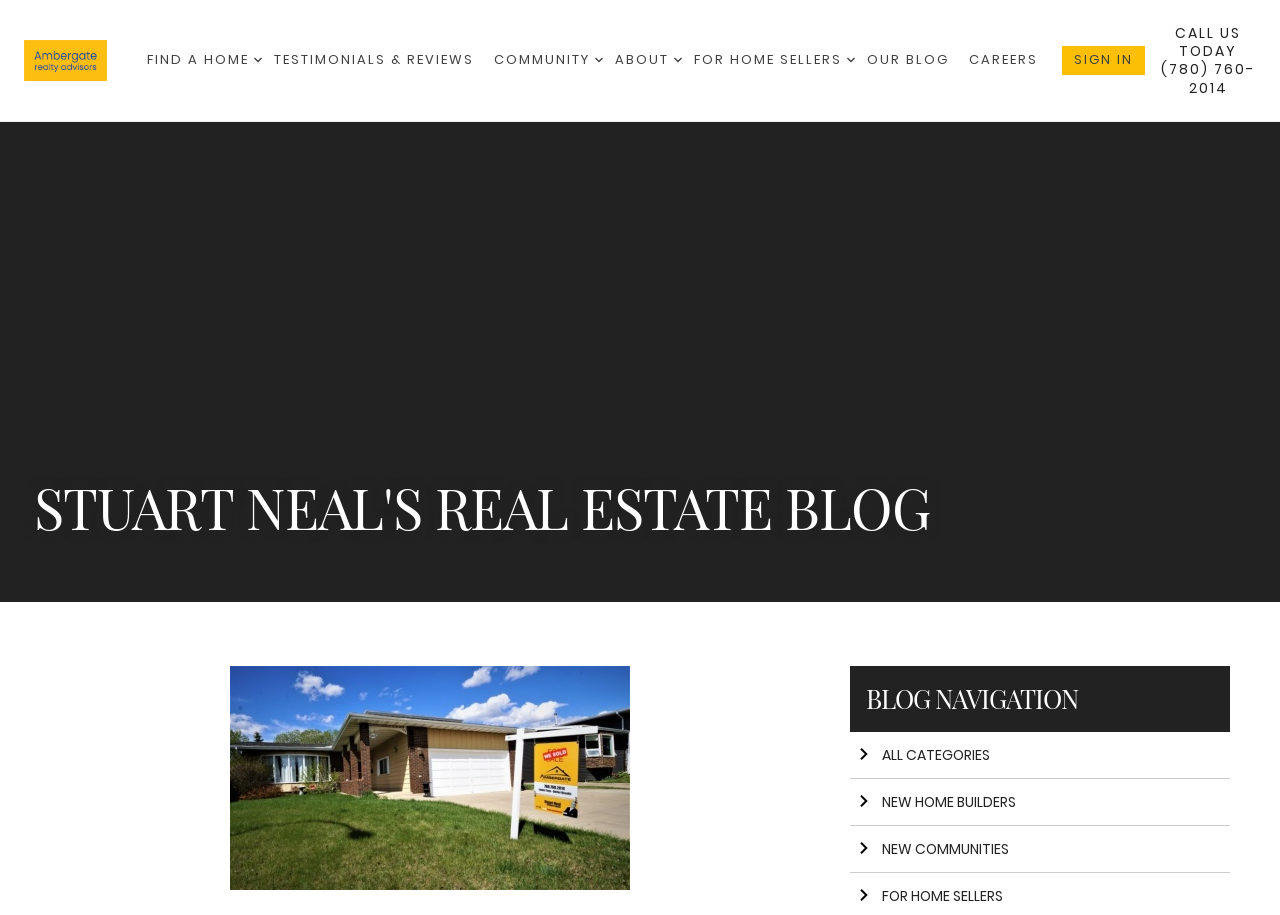Could you indicate the bounding box coordinates of the region to click in order to complete this instruction: "Expand FIND A HOME dropdown".

[0.114, 0.048, 0.198, 0.084]